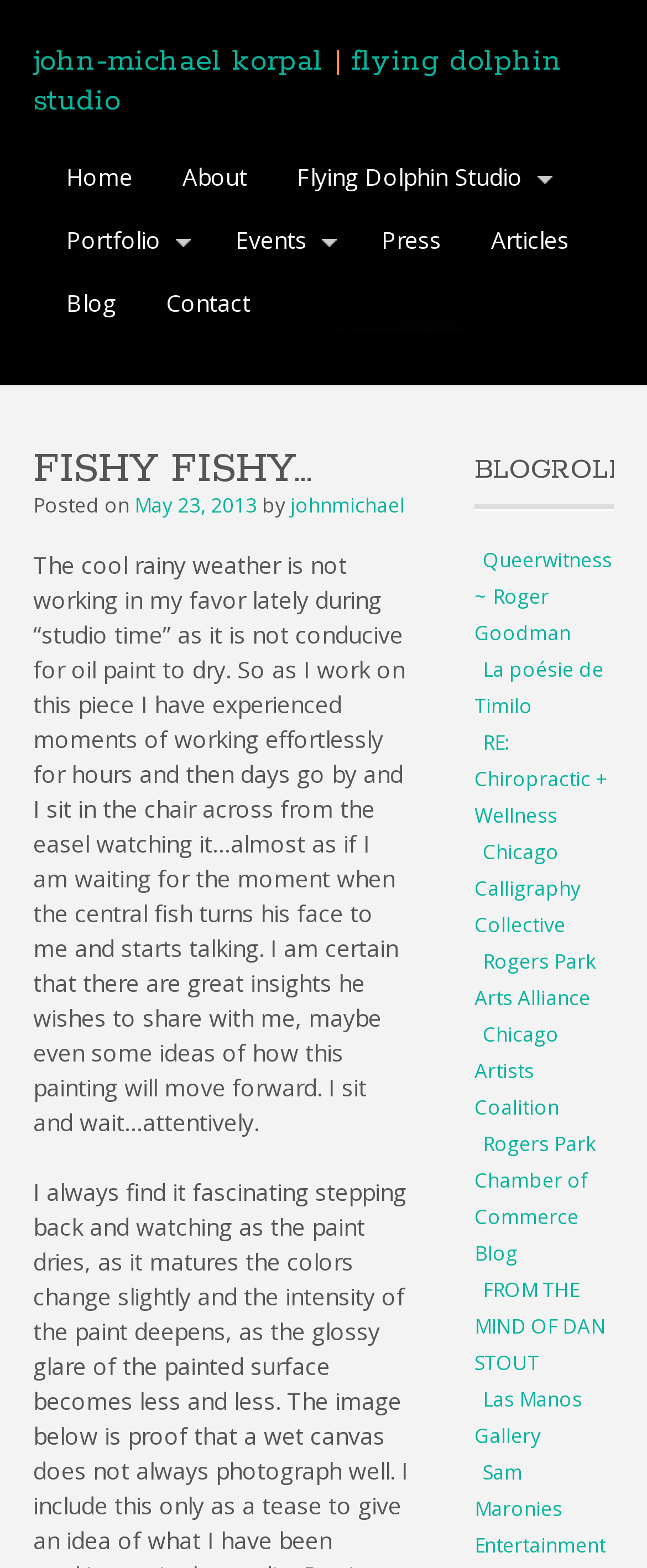Please find the bounding box coordinates of the element that needs to be clicked to perform the following instruction: "visit the flying dolphin studio". The bounding box coordinates should be four float numbers between 0 and 1, represented as [left, top, right, bottom].

[0.433, 0.098, 0.872, 0.128]